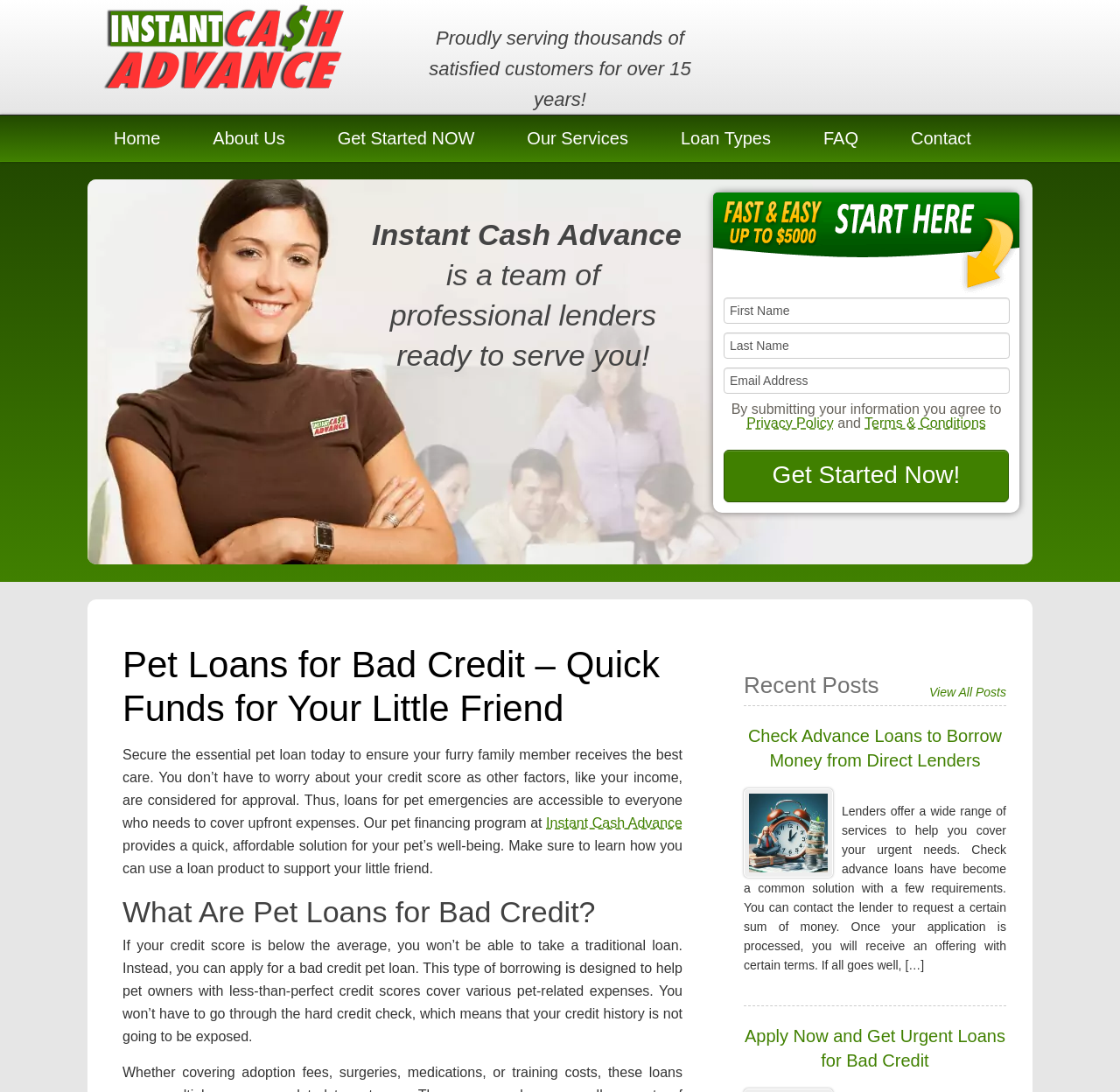What is the role of Instant Cash Advance?
Examine the image and give a concise answer in one word or a short phrase.

Team of professional lenders